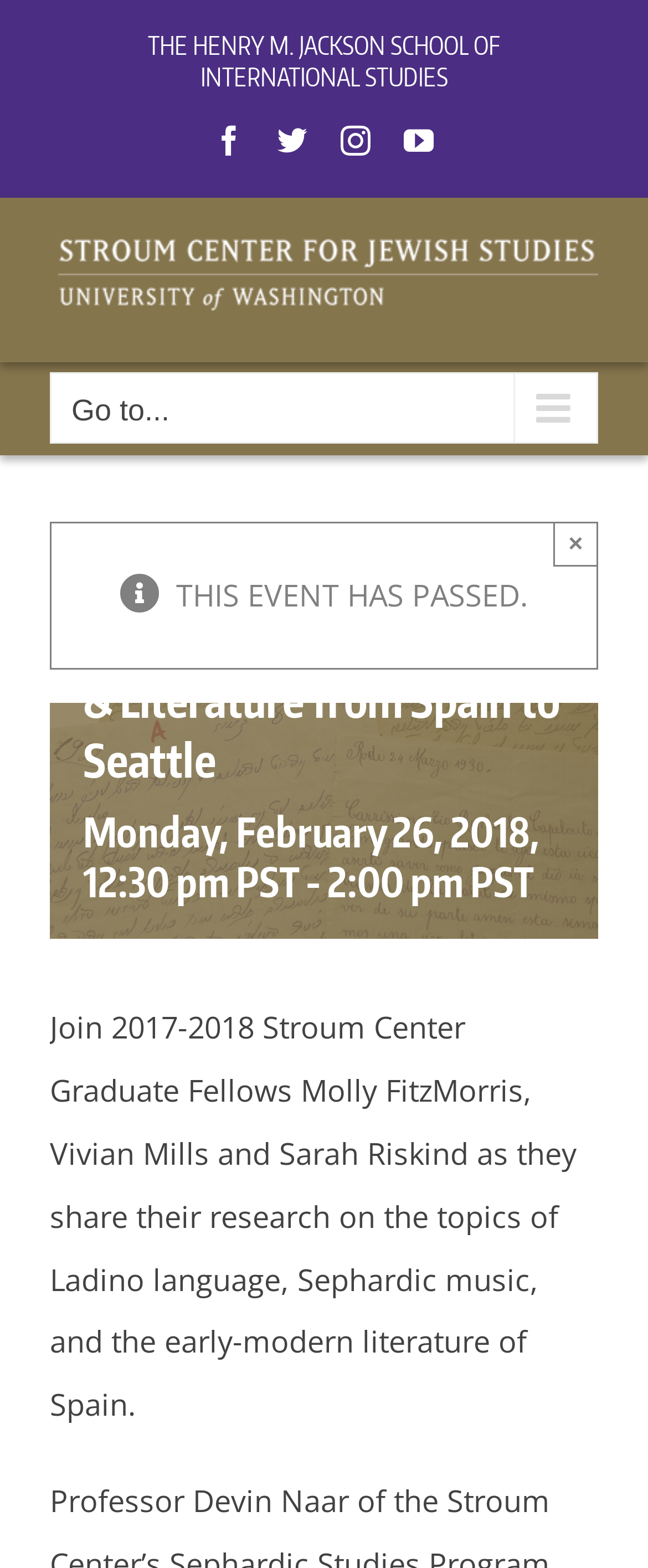Find and indicate the bounding box coordinates of the region you should select to follow the given instruction: "Open Facebook page".

[0.331, 0.079, 0.377, 0.098]